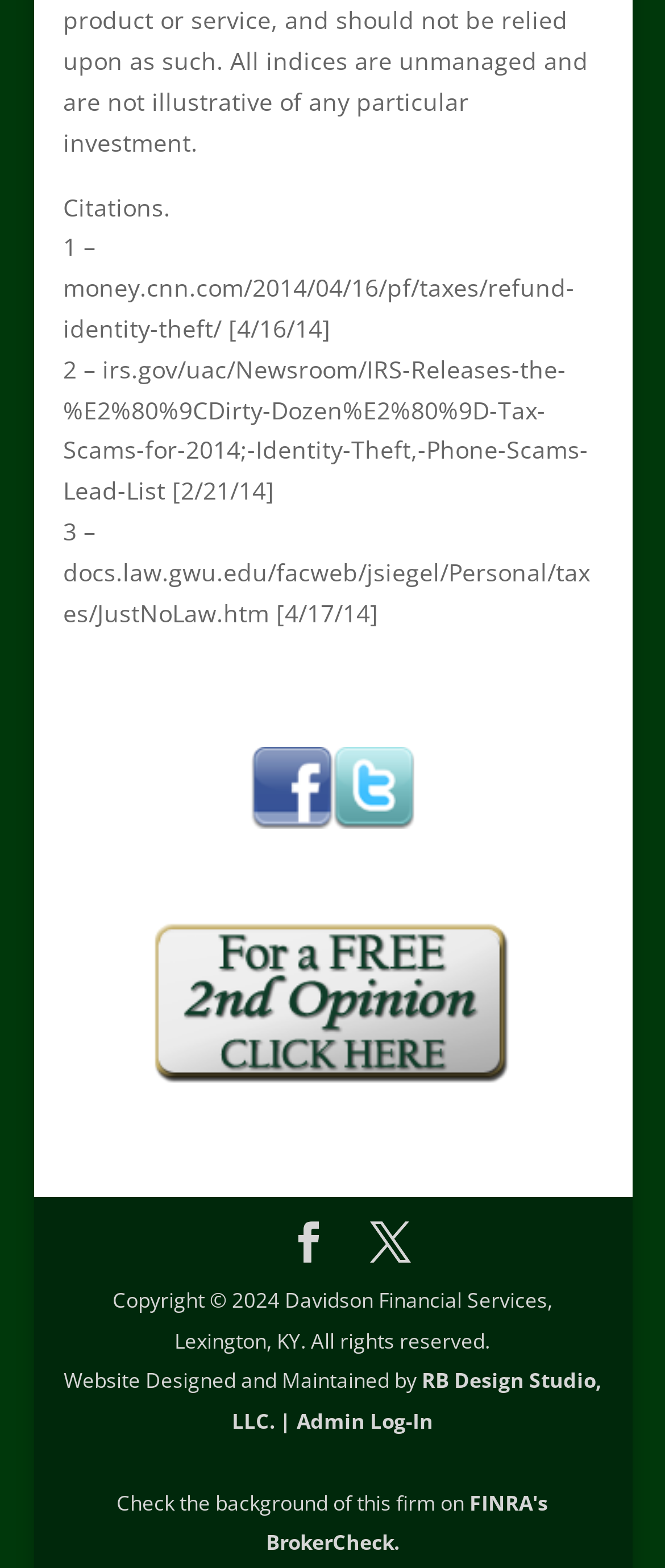Based on the image, please respond to the question with as much detail as possible:
What is the copyright year?

I found the StaticText element with the content '2024' which is located next to the 'Copyright ©' text, indicating the copyright year.